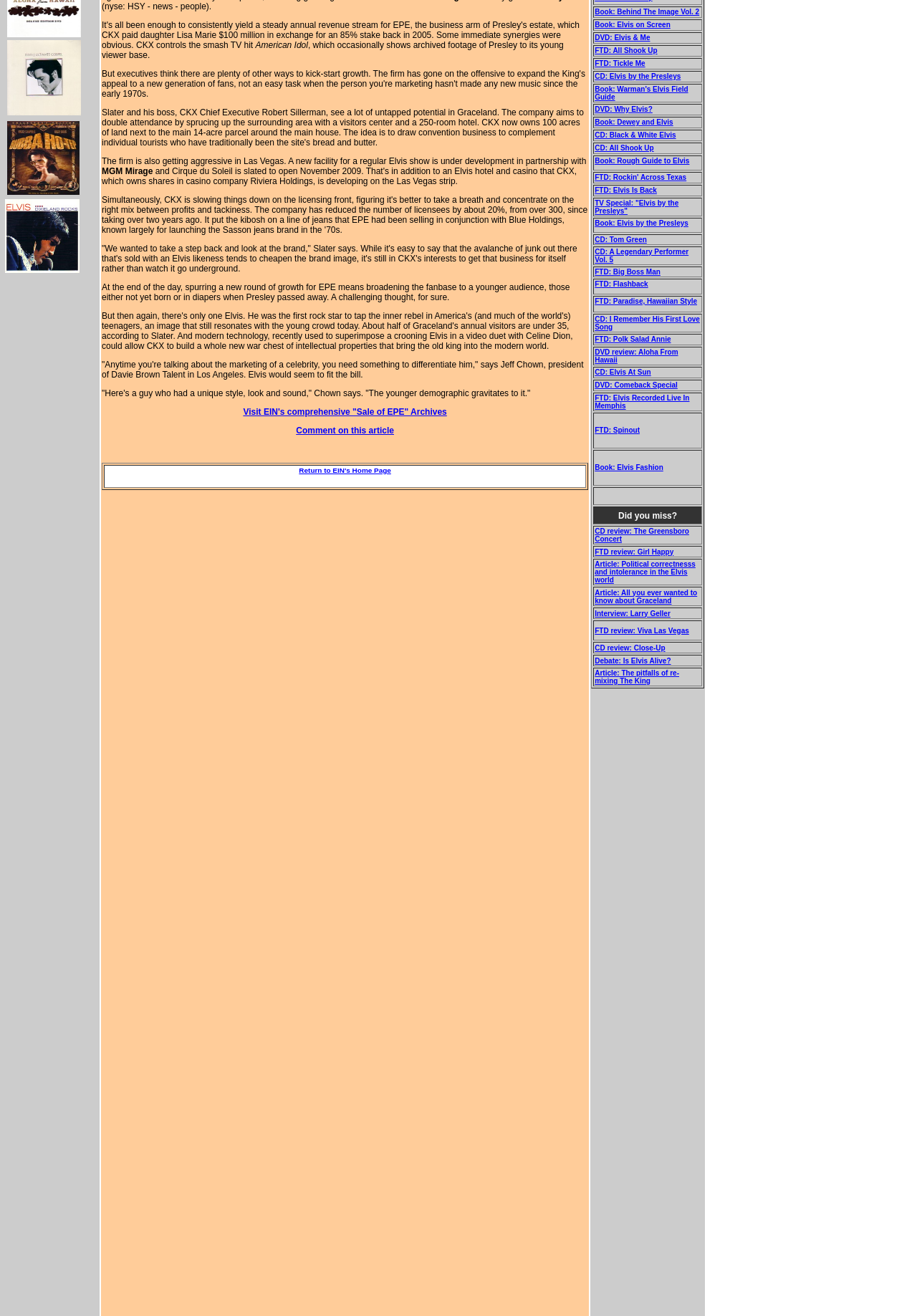Locate the UI element that matches the description FTD review: Viva Las Vegas in the webpage screenshot. Return the bounding box coordinates in the format (top-left x, top-left y, bottom-right x, bottom-right y), with values ranging from 0 to 1.

[0.649, 0.476, 0.751, 0.482]